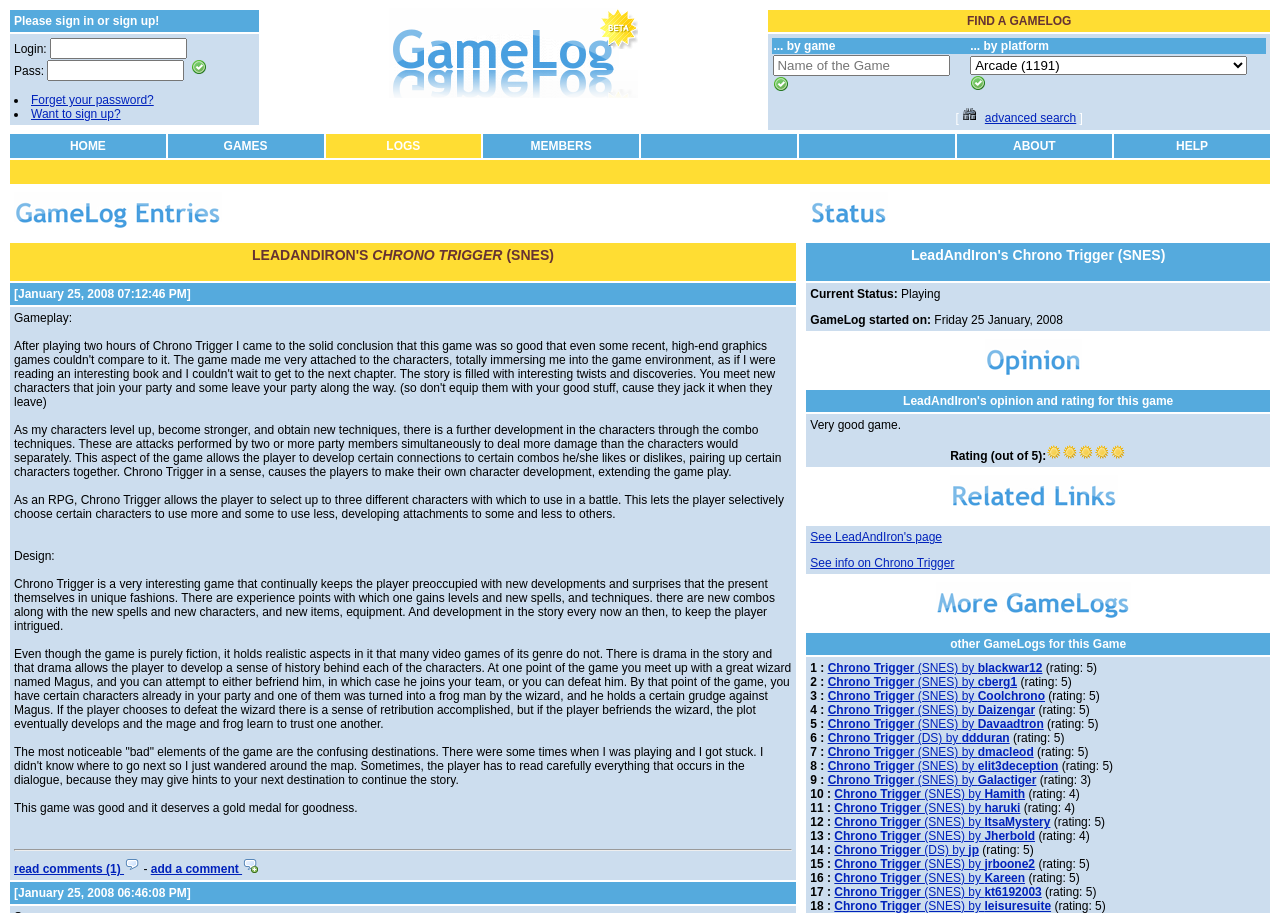Please locate the bounding box coordinates of the element that needs to be clicked to achieve the following instruction: "forget your password". The coordinates should be four float numbers between 0 and 1, i.e., [left, top, right, bottom].

[0.024, 0.102, 0.12, 0.117]